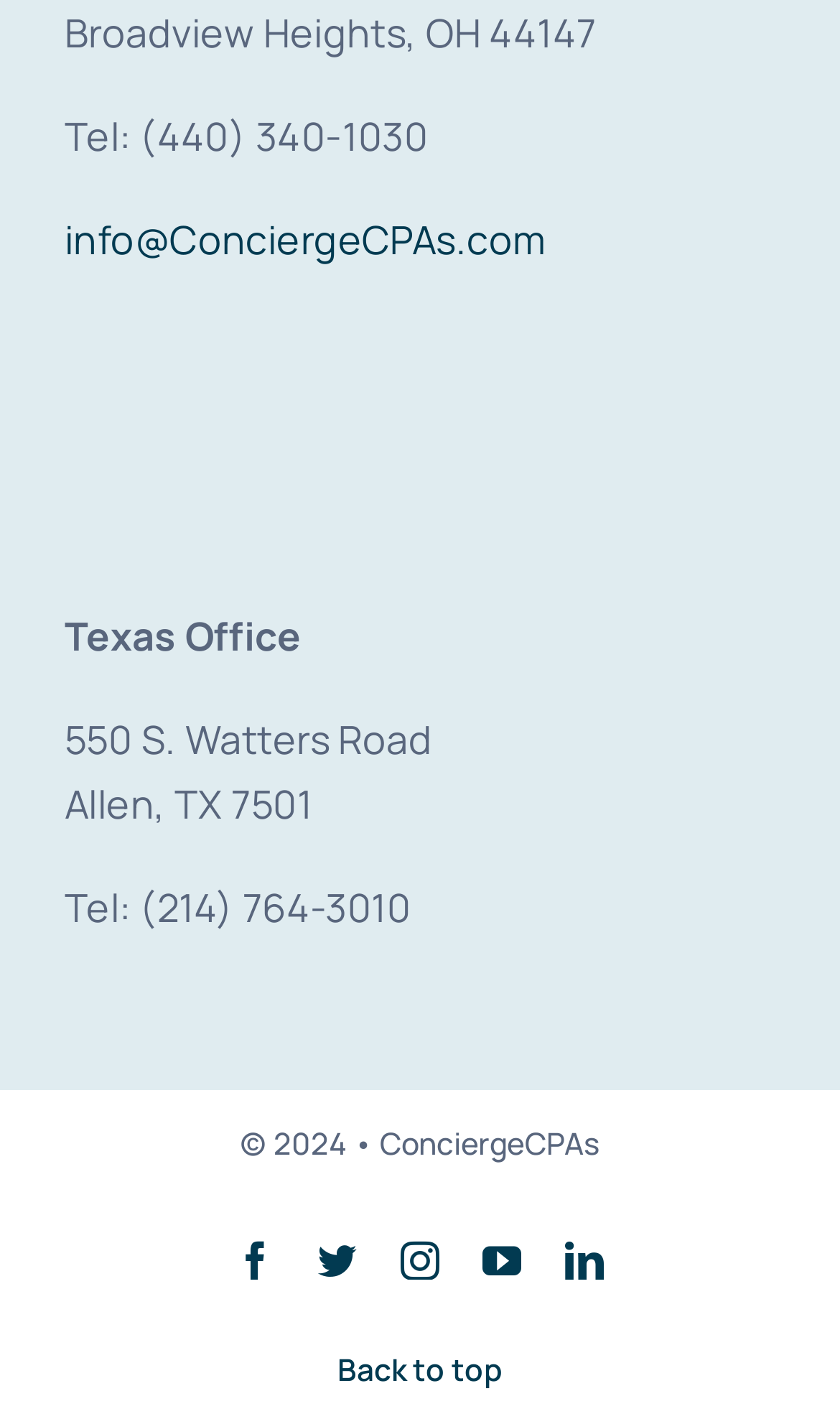What is the phone number of the Ohio office?
We need a detailed and meticulous answer to the question.

I found the phone number of the Ohio office by looking at the StaticText element with the content 'Tel: (440) 340-1030' which is located below the address 'Broadview Heights, OH 44147'.